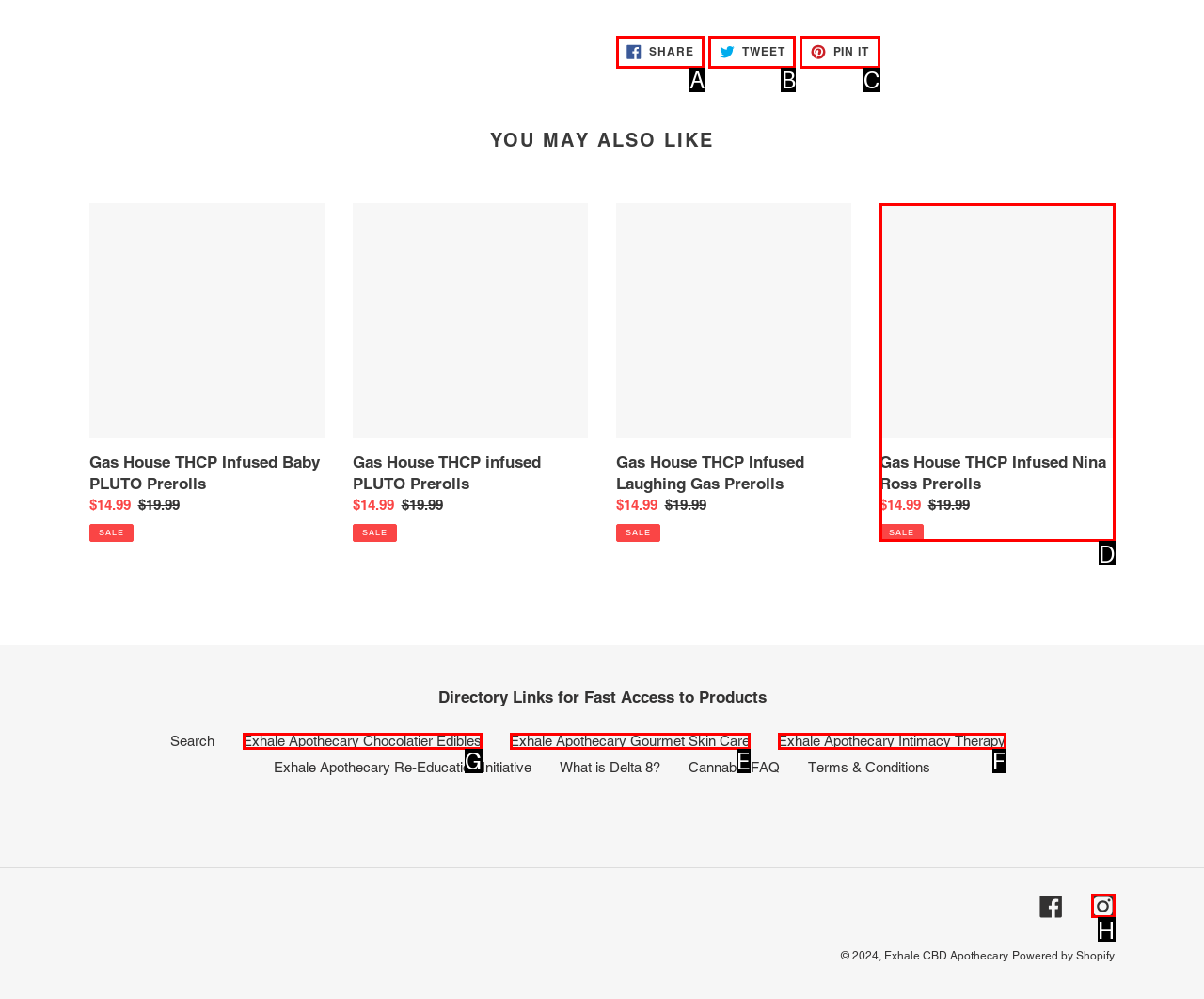Which HTML element should be clicked to complete the following task: Visit Exhale Apothecary Chocolatier Edibles?
Answer with the letter corresponding to the correct choice.

G